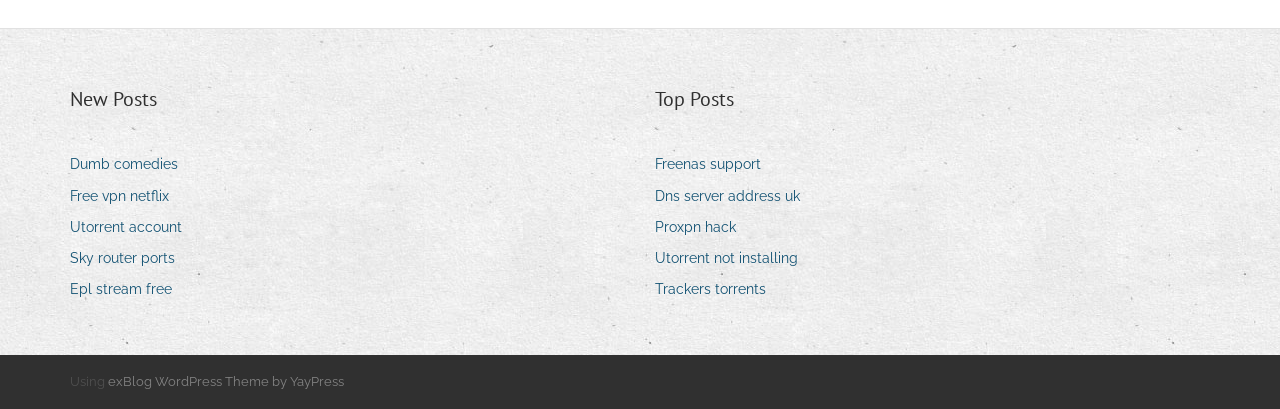Identify the bounding box coordinates for the region to click in order to carry out this instruction: "Learn about exBlog WordPress Theme". Provide the coordinates using four float numbers between 0 and 1, formatted as [left, top, right, bottom].

[0.084, 0.915, 0.269, 0.952]